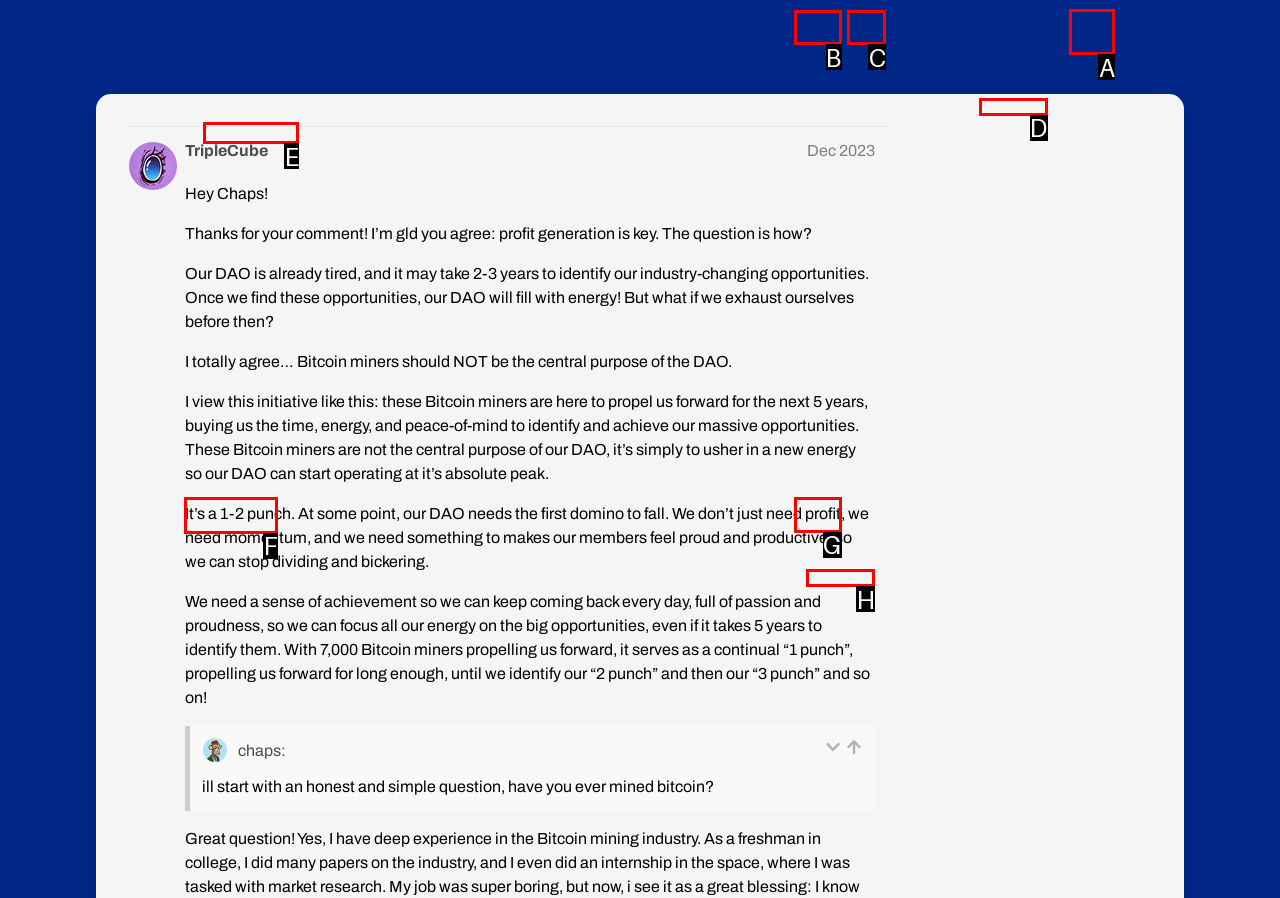Find the option that best fits the description: 2. Answer with the letter of the option.

G